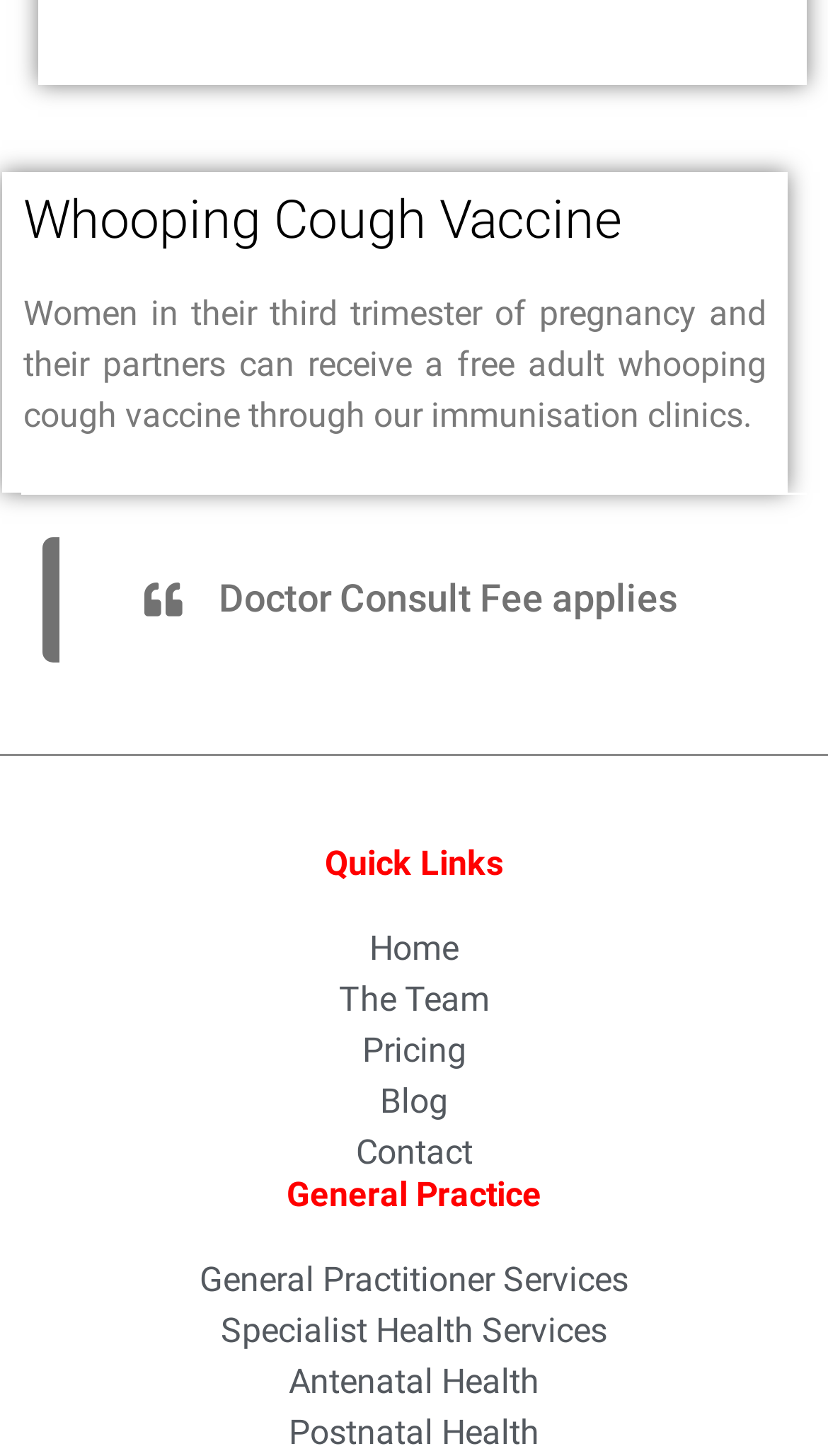What is the target group for whooping cough vaccine?
Please provide a single word or phrase based on the screenshot.

Pregnant women and their partners